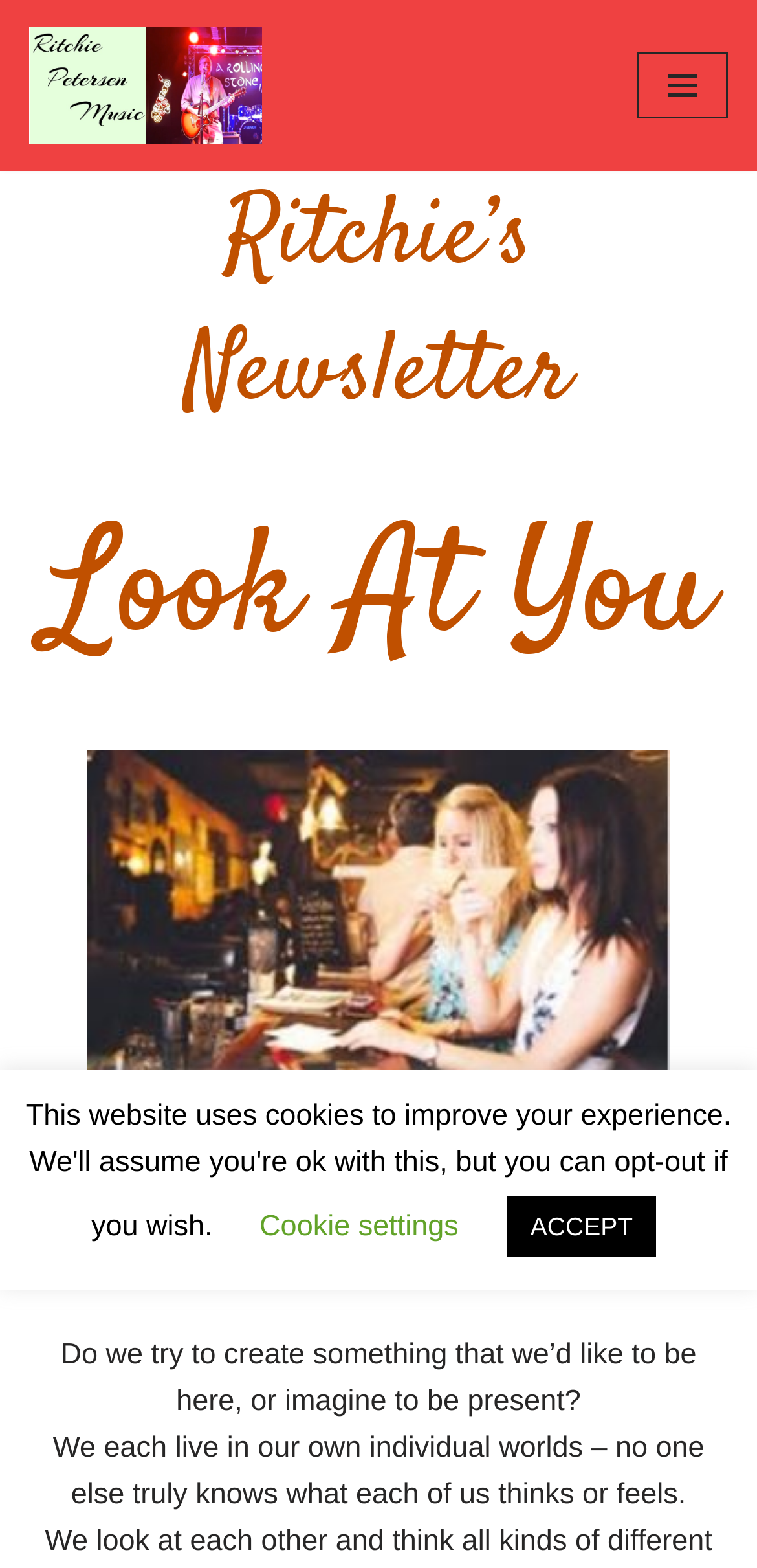Please determine the bounding box of the UI element that matches this description: Navigation Menu. The coordinates should be given as (top-left x, top-left y, bottom-right x, bottom-right y), with all values between 0 and 1.

[0.841, 0.034, 0.962, 0.076]